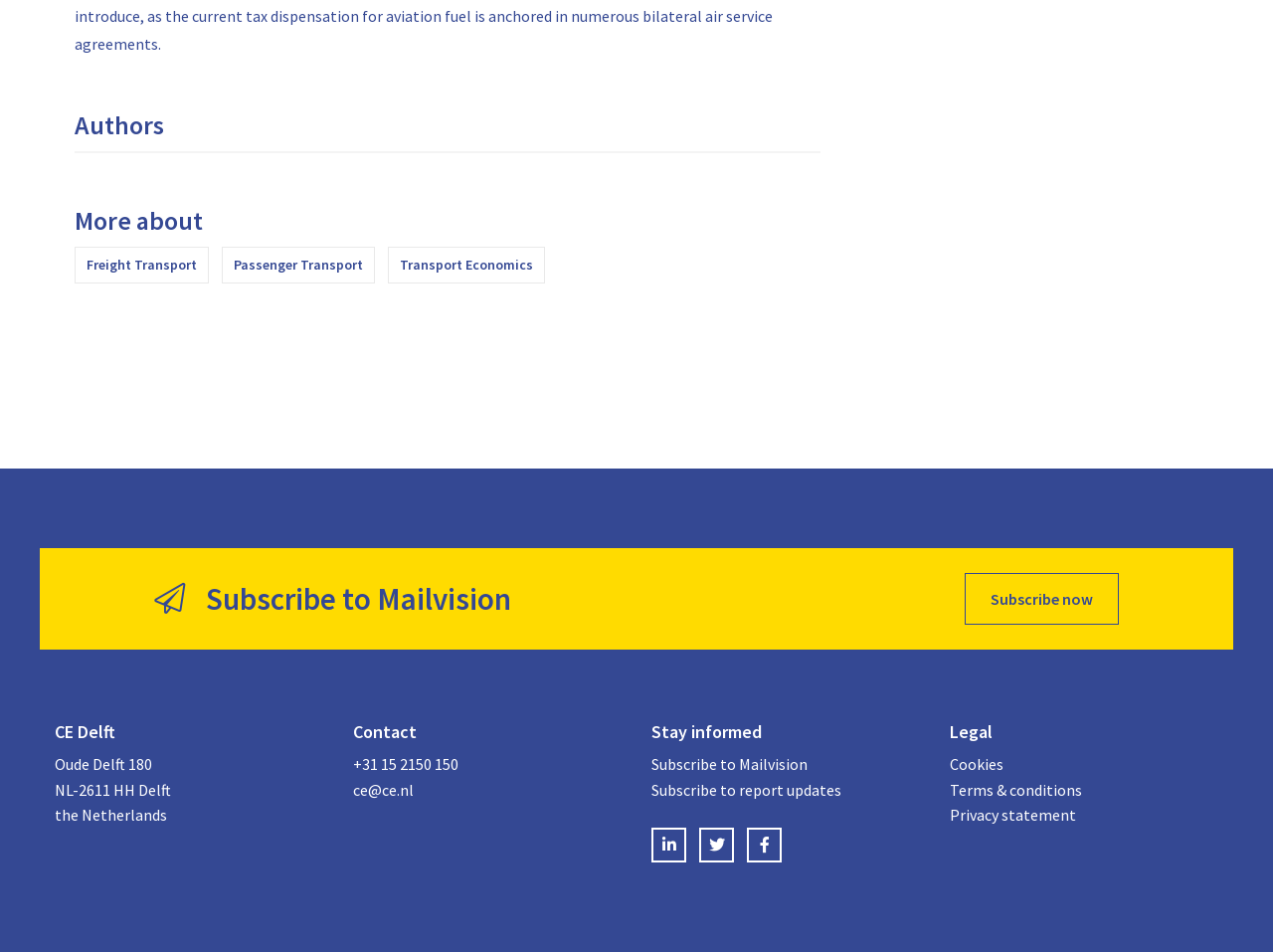Use a single word or phrase to answer the question: What are the legal documents available on the website?

Cookies, Terms, Privacy